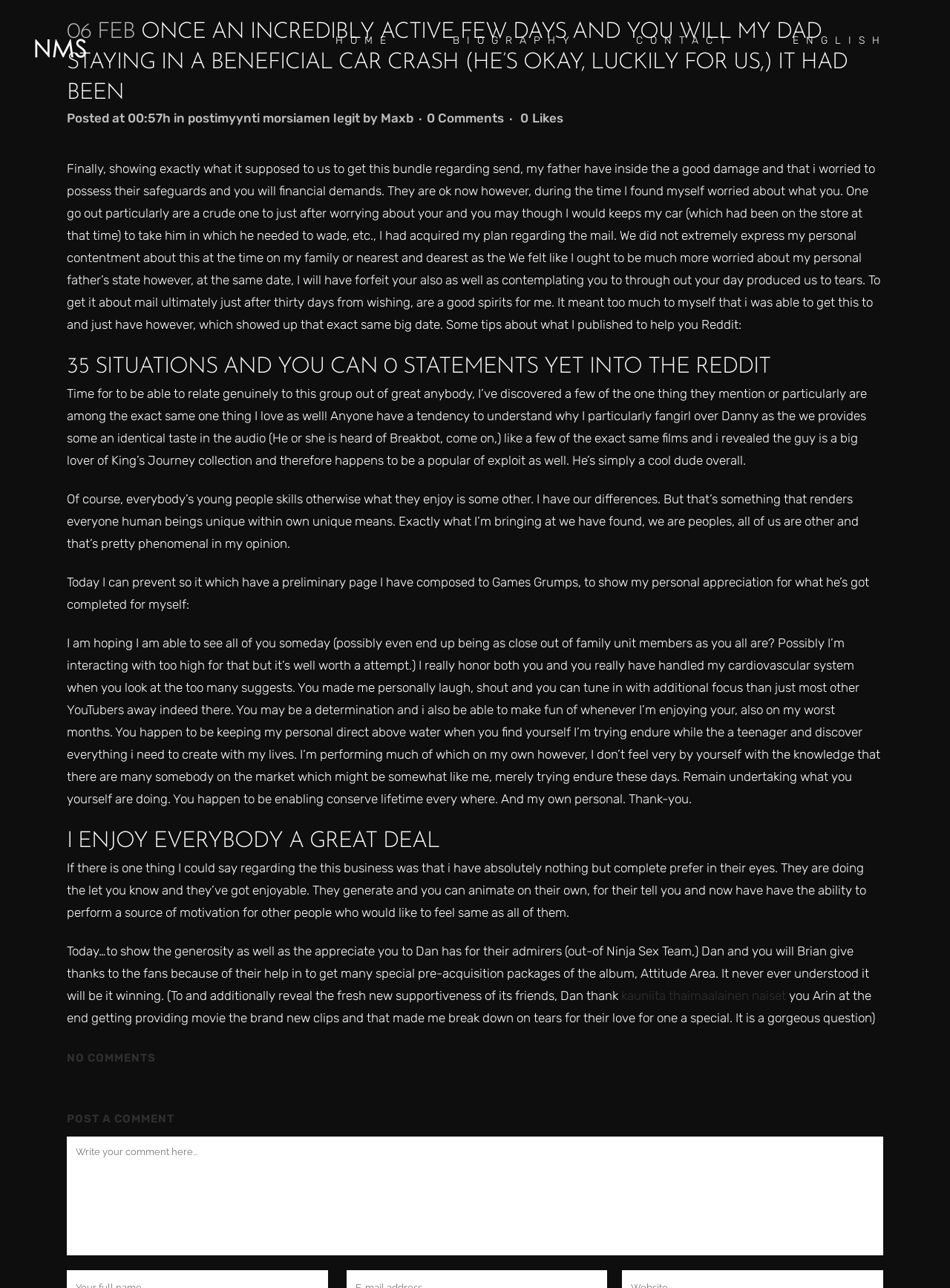Please identify the bounding box coordinates of the element that needs to be clicked to execute the following command: "Click on the HOME link". Provide the bounding box using four float numbers between 0 and 1, formatted as [left, top, right, bottom].

[0.322, 0.0, 0.445, 0.063]